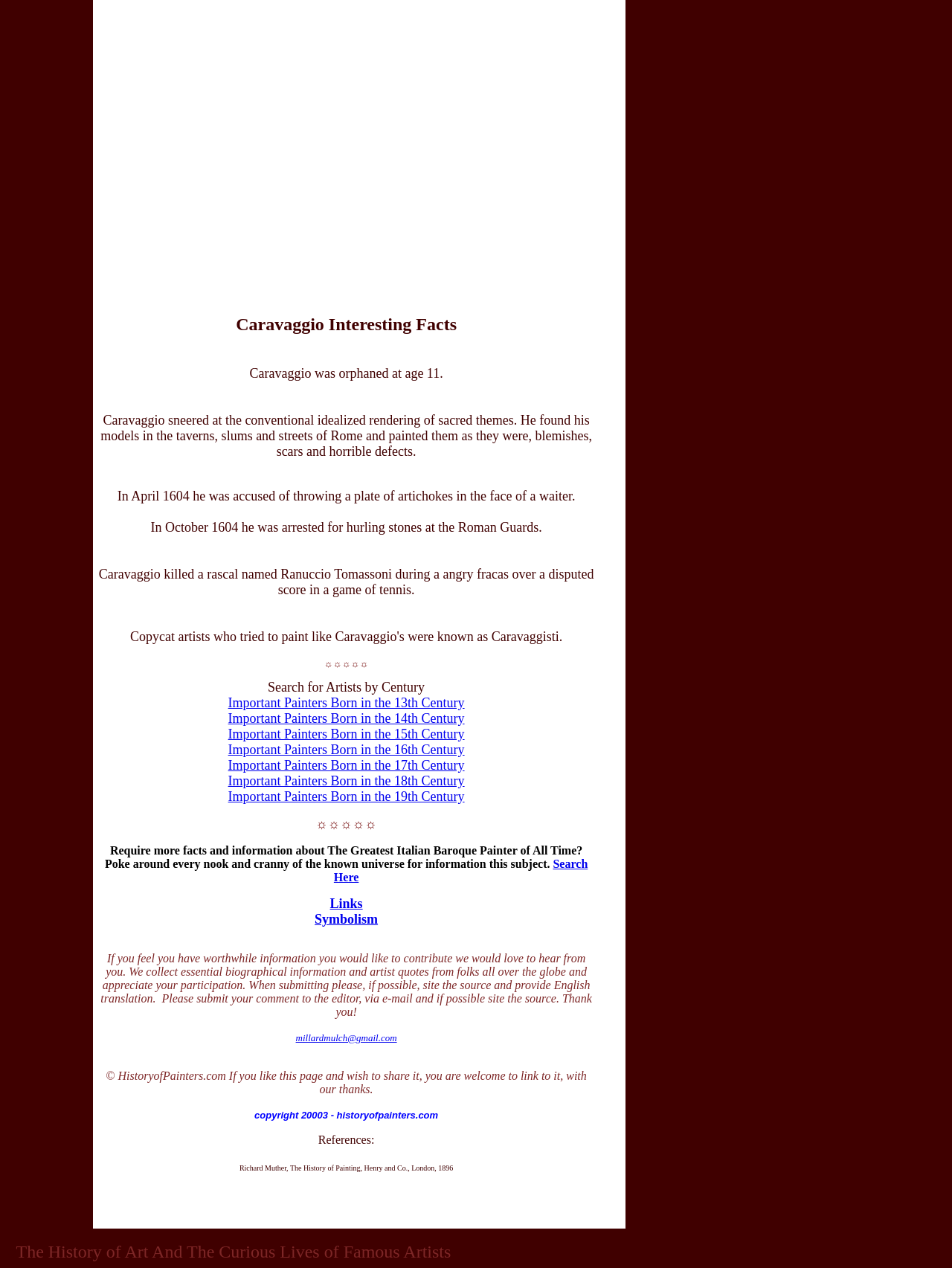Please provide the bounding box coordinates for the element that needs to be clicked to perform the following instruction: "Search for Artists by Century". The coordinates should be given as four float numbers between 0 and 1, i.e., [left, top, right, bottom].

[0.281, 0.536, 0.446, 0.548]